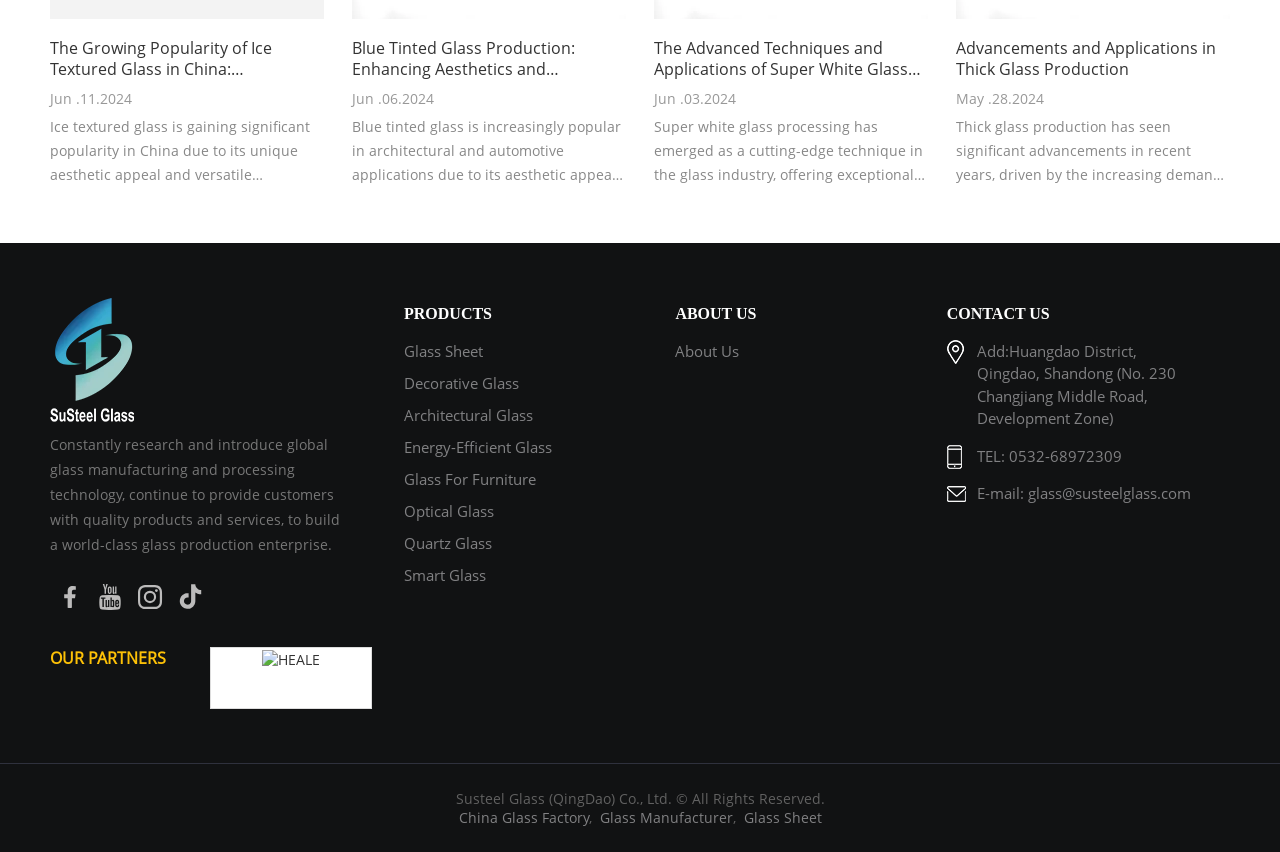Determine the bounding box coordinates for the region that must be clicked to execute the following instruction: "Learn more about blue tinted glass production".

[0.275, 0.044, 0.489, 0.094]